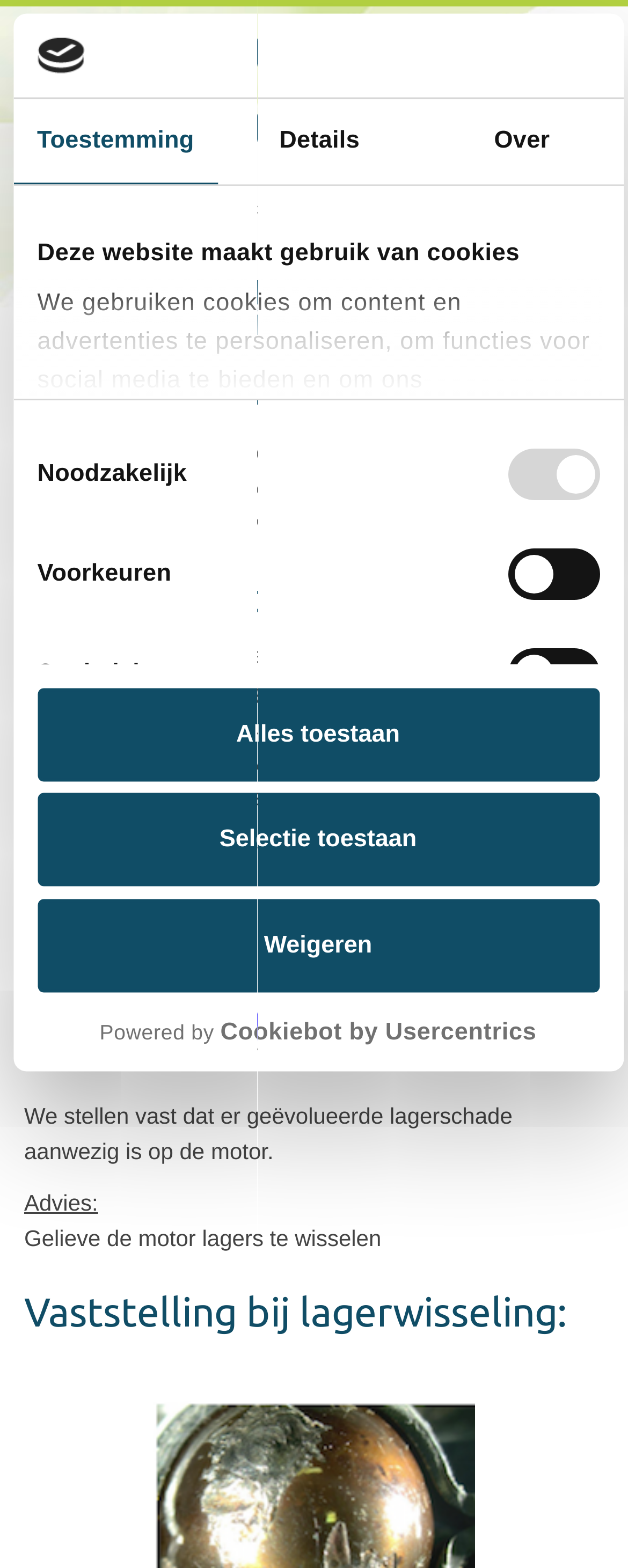What is the recommended action?
Carefully examine the image and provide a detailed answer to the question.

Based on the results of the measurement, the webpage recommends replacing the motor bearings to prevent further damage.